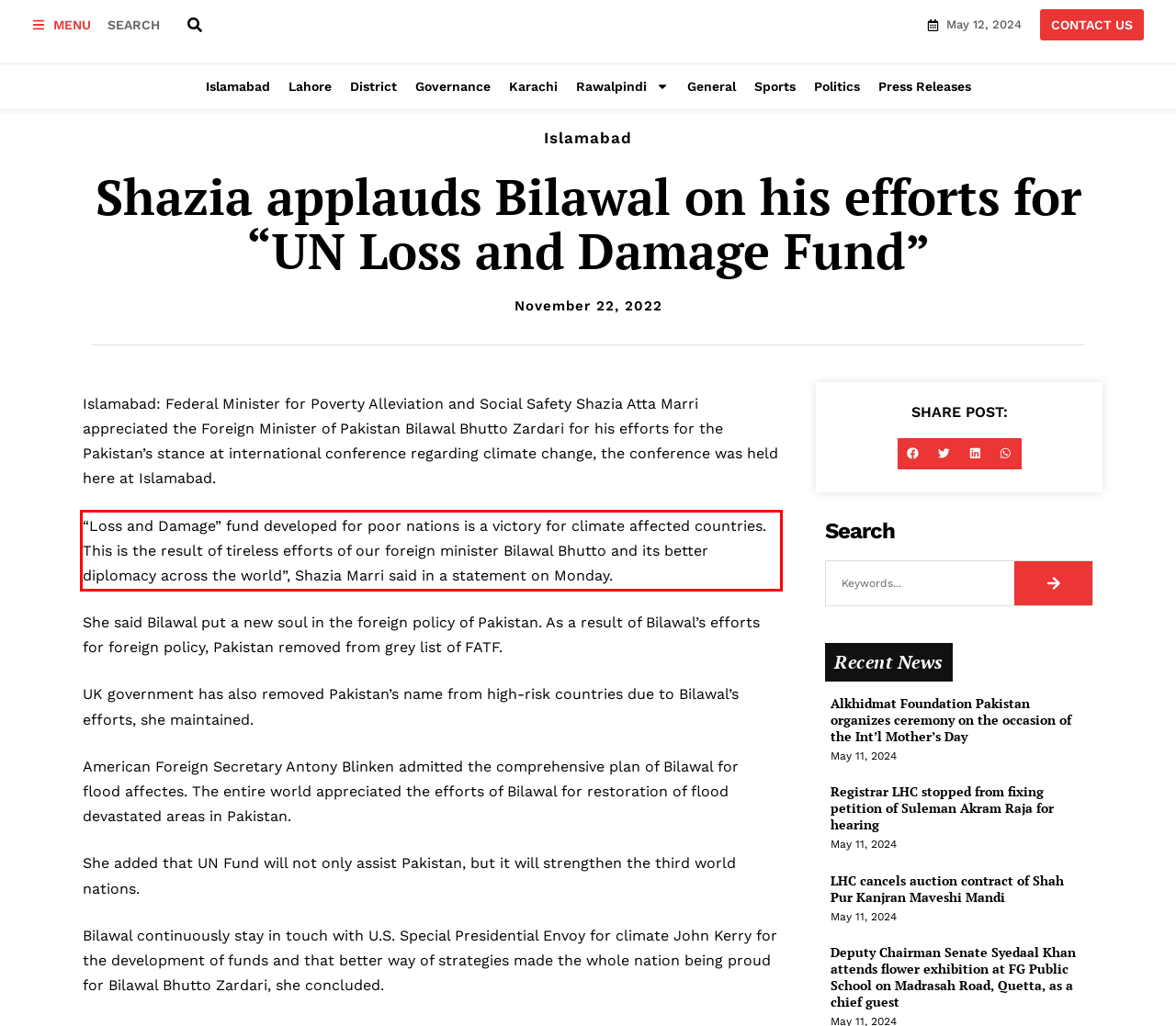Given the screenshot of a webpage, identify the red rectangle bounding box and recognize the text content inside it, generating the extracted text.

“Loss and Damage” fund developed for poor nations is a victory for climate affected countries. This is the result of tireless efforts of our foreign minister Bilawal Bhutto and its better diplomacy across the world”, Shazia Marri said in a statement on Monday.